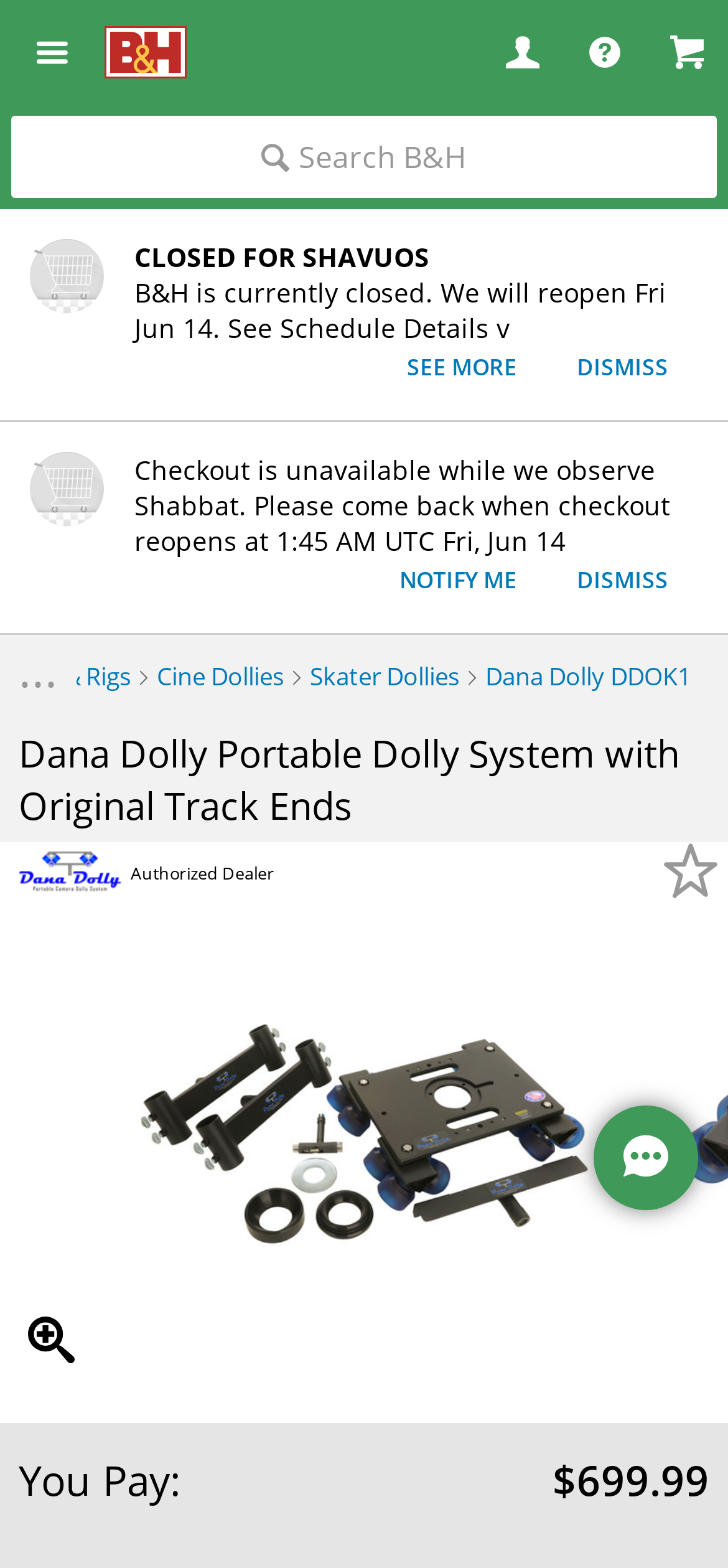What is the notification about checkout on the webpage?
Kindly give a detailed and elaborate answer to the question.

The webpage displays a notification stating that checkout is unavailable while B&H observes Shabbat, and provides a specific time when checkout will reopen.